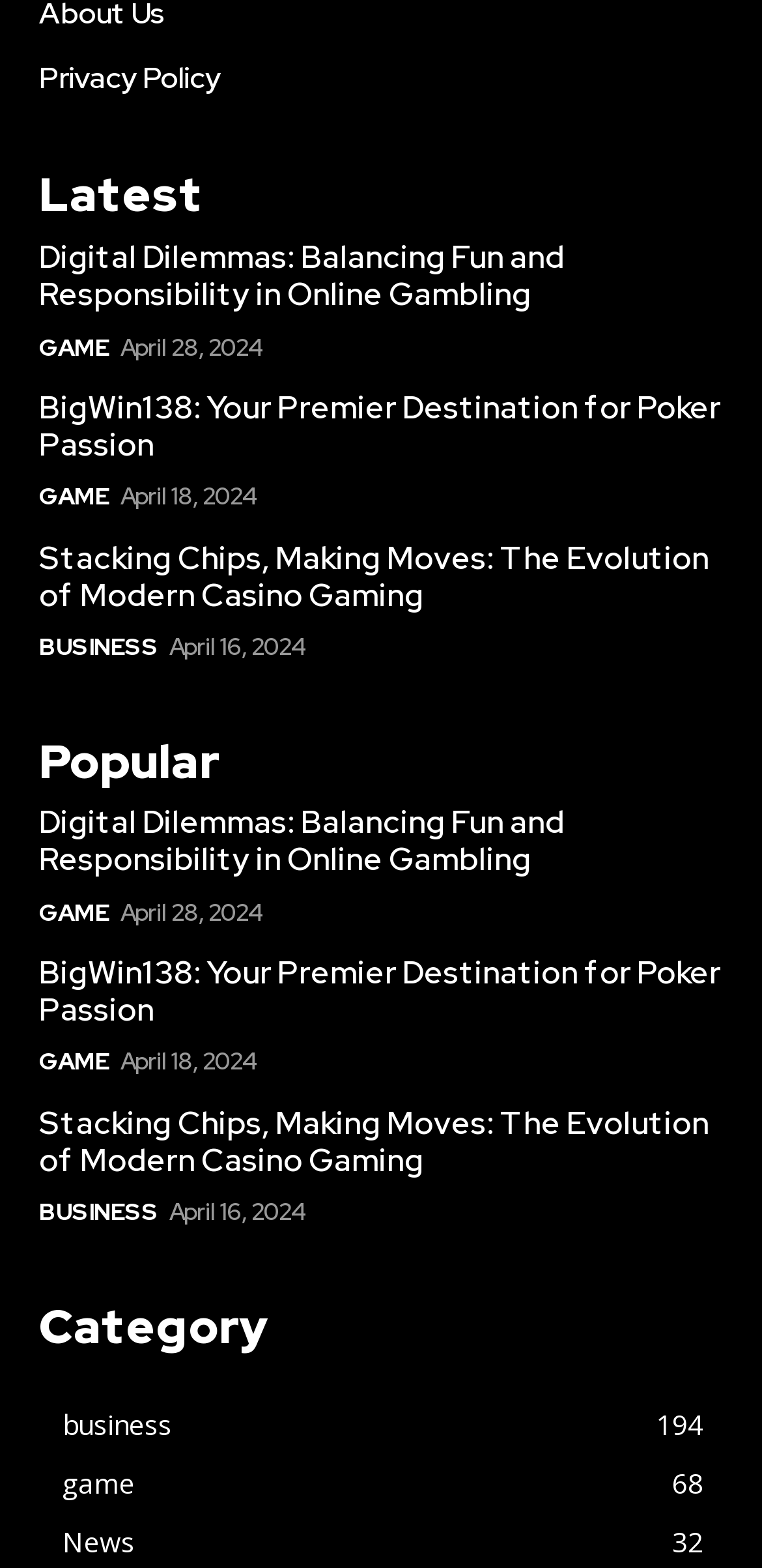Given the element description: "Privacy Policy", predict the bounding box coordinates of the UI element it refers to, using four float numbers between 0 and 1, i.e., [left, top, right, bottom].

[0.051, 0.039, 0.949, 0.062]